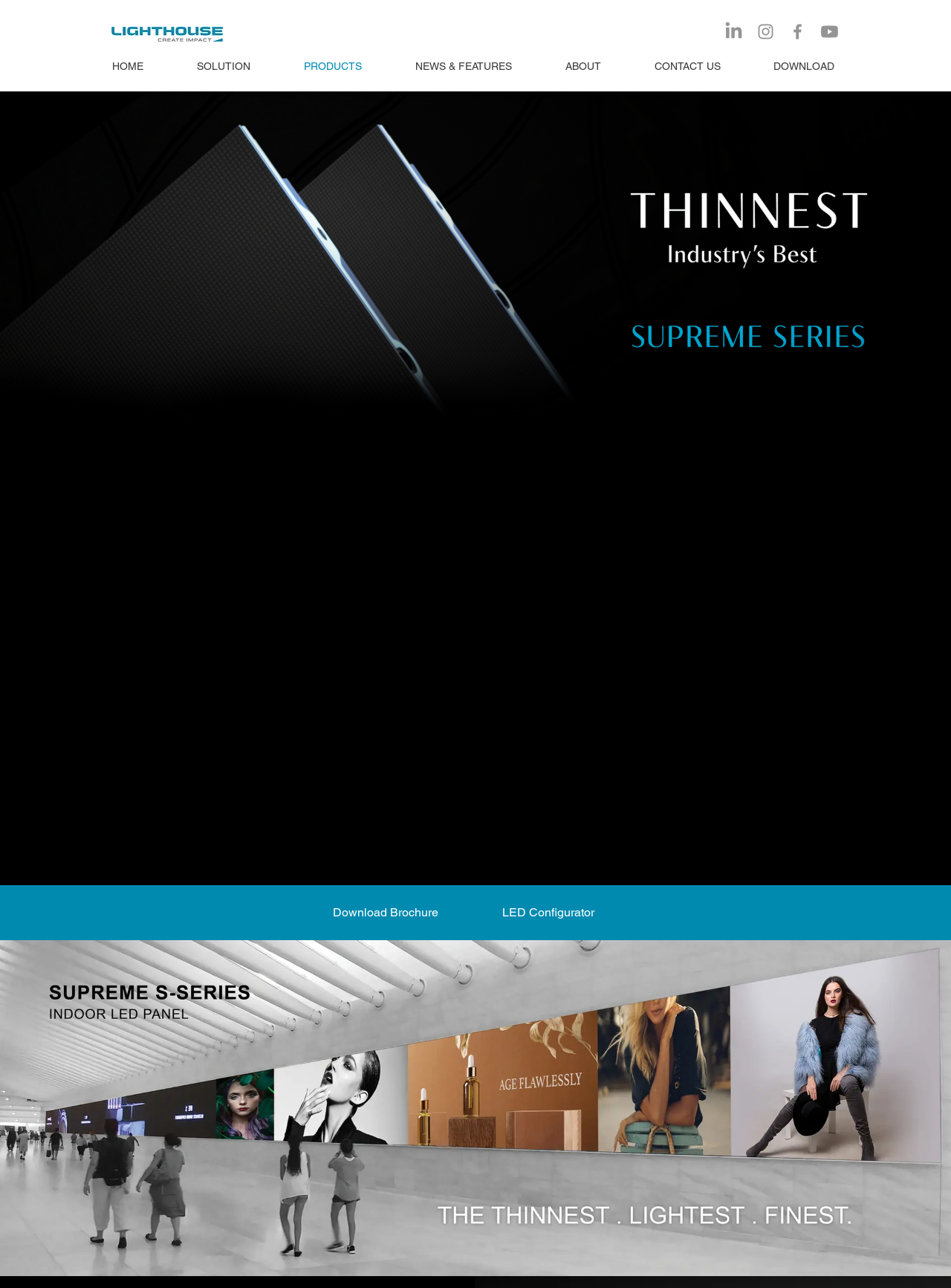Find the bounding box of the UI element described as: "aria-label="Grey Facebook Icon"". The bounding box coordinates should be given as four float values between 0 and 1, i.e., [left, top, right, bottom].

[0.828, 0.017, 0.849, 0.032]